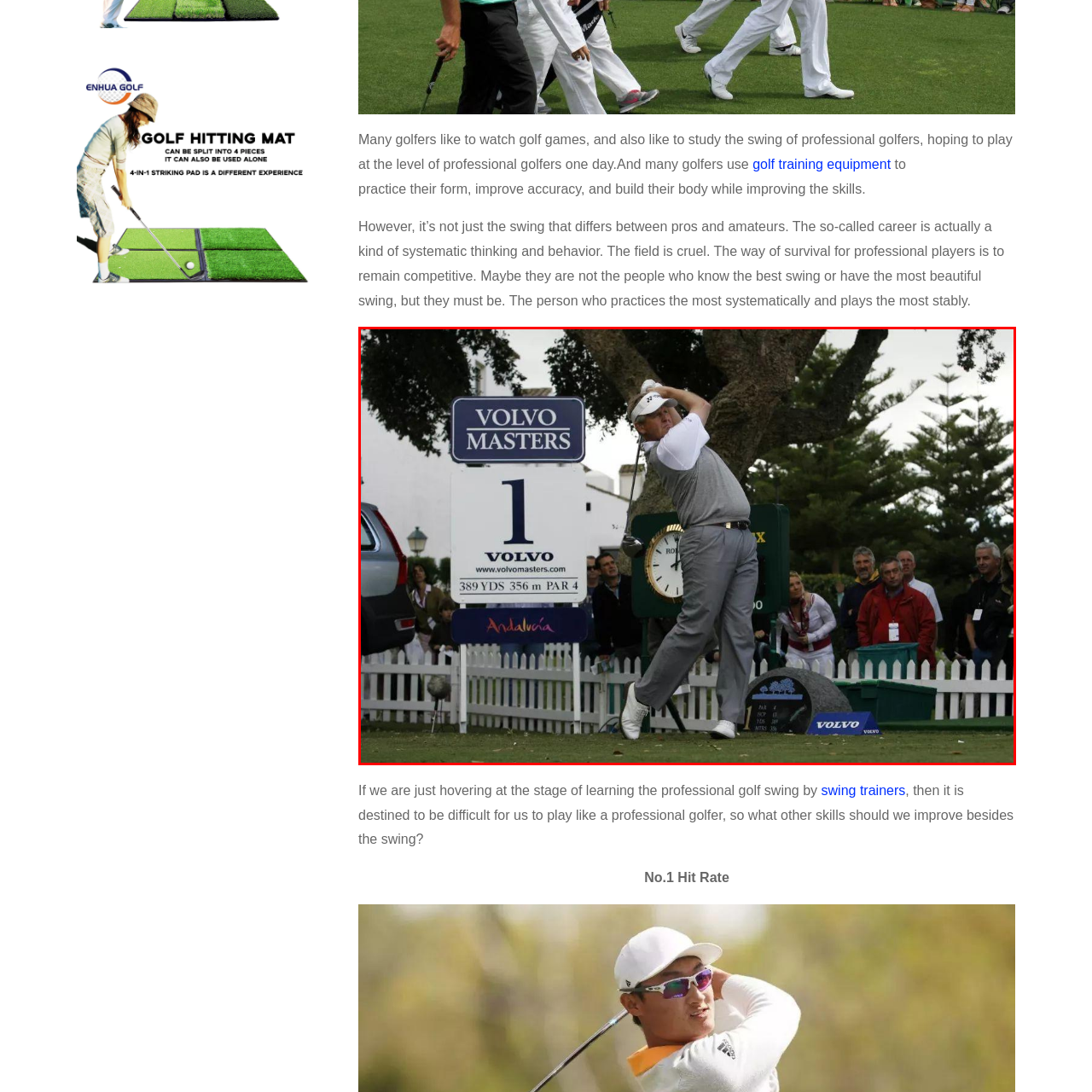Observe the image segment inside the red bounding box and answer concisely with a single word or phrase: What is the distance of the par 4 hole?

389 yards